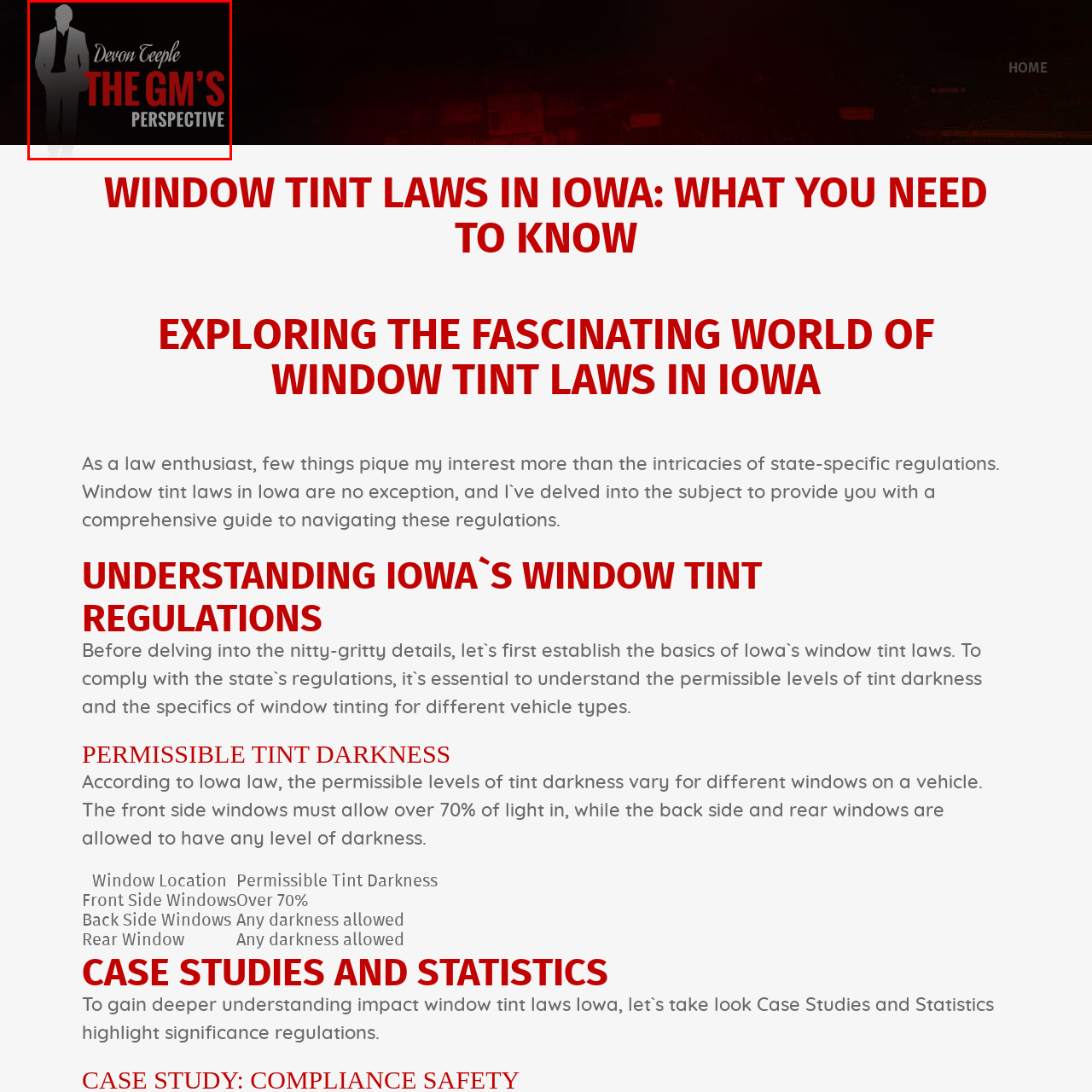Carefully describe the image located within the red boundary.

The image features a stylized silhouette of a man in a suit, representing a professional and authoritative figure. The text prominently displays "Devon Teeple" above the phrase "THE GM'S PERSPECTIVE," which suggests a focus on insights and commentary likely related to management or leadership from a general manager's viewpoint. The dark background enhances the visual impact, emphasizing the text and silhouette, creating a sophisticated and engaging design. This image likely serves as a branding element for a discussion or presentation on management strategies and insights.